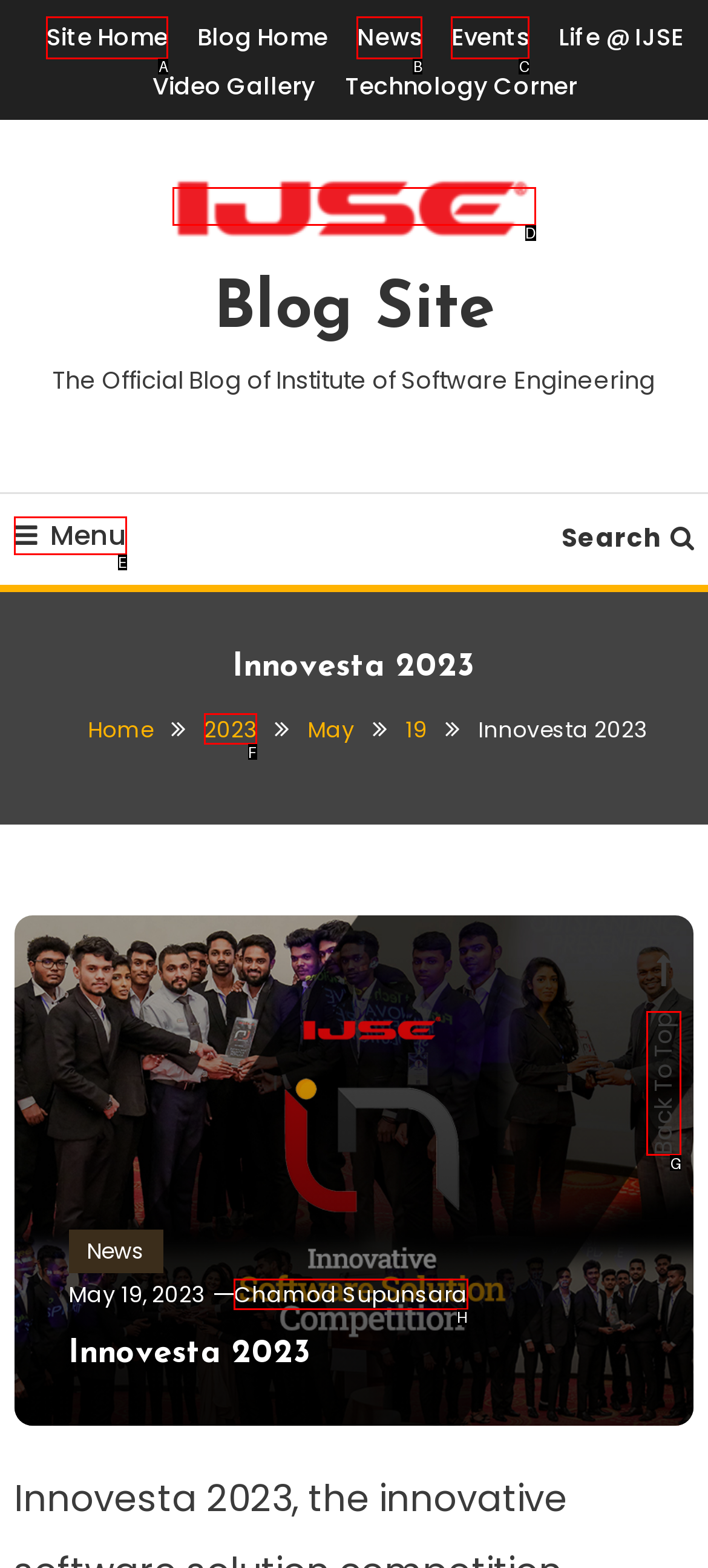Choose the correct UI element to click for this task: go back to top Answer using the letter from the given choices.

G